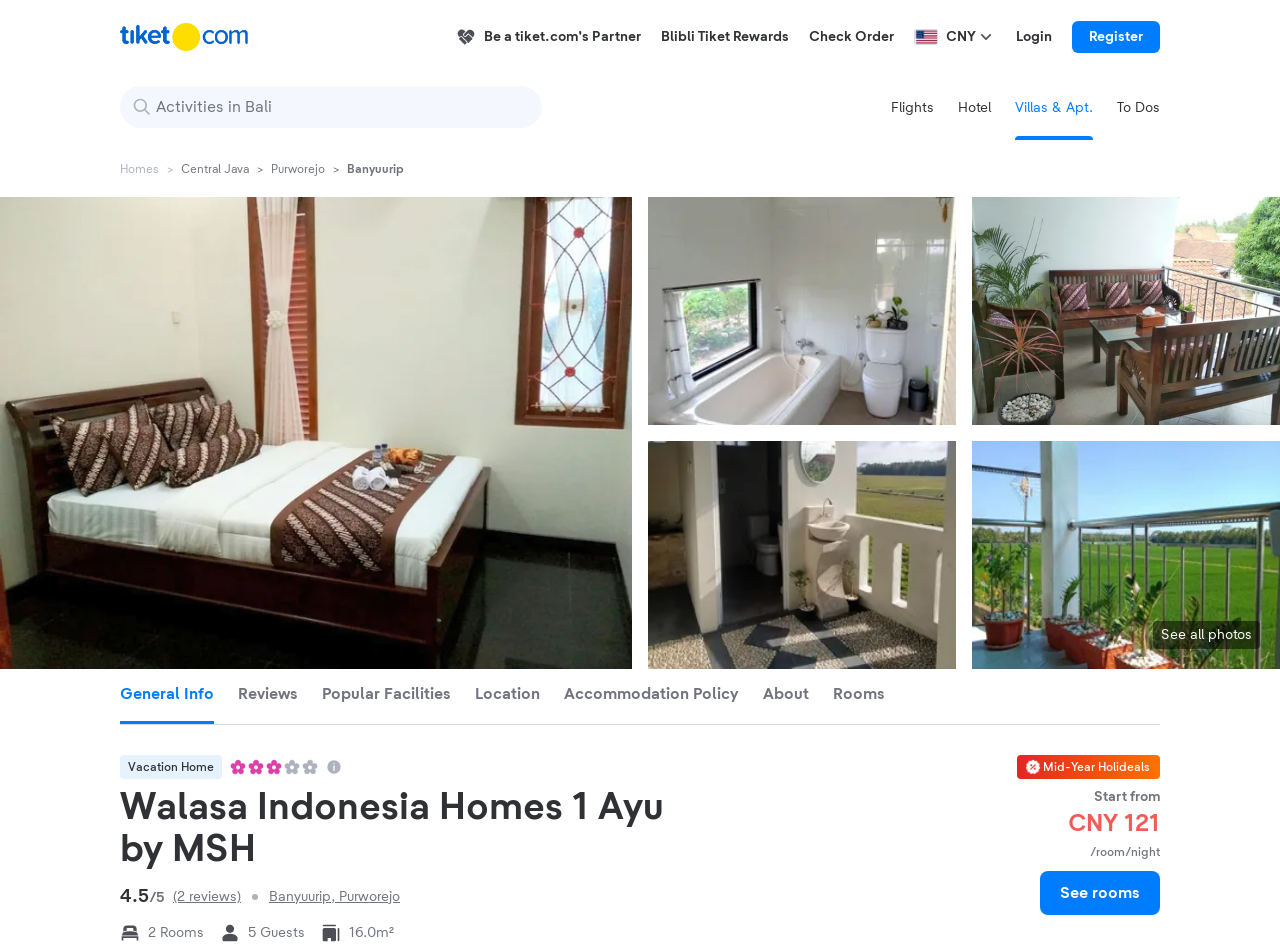What is the location of the vacation home?
Your answer should be a single word or phrase derived from the screenshot.

Banyuurip, Purworejo